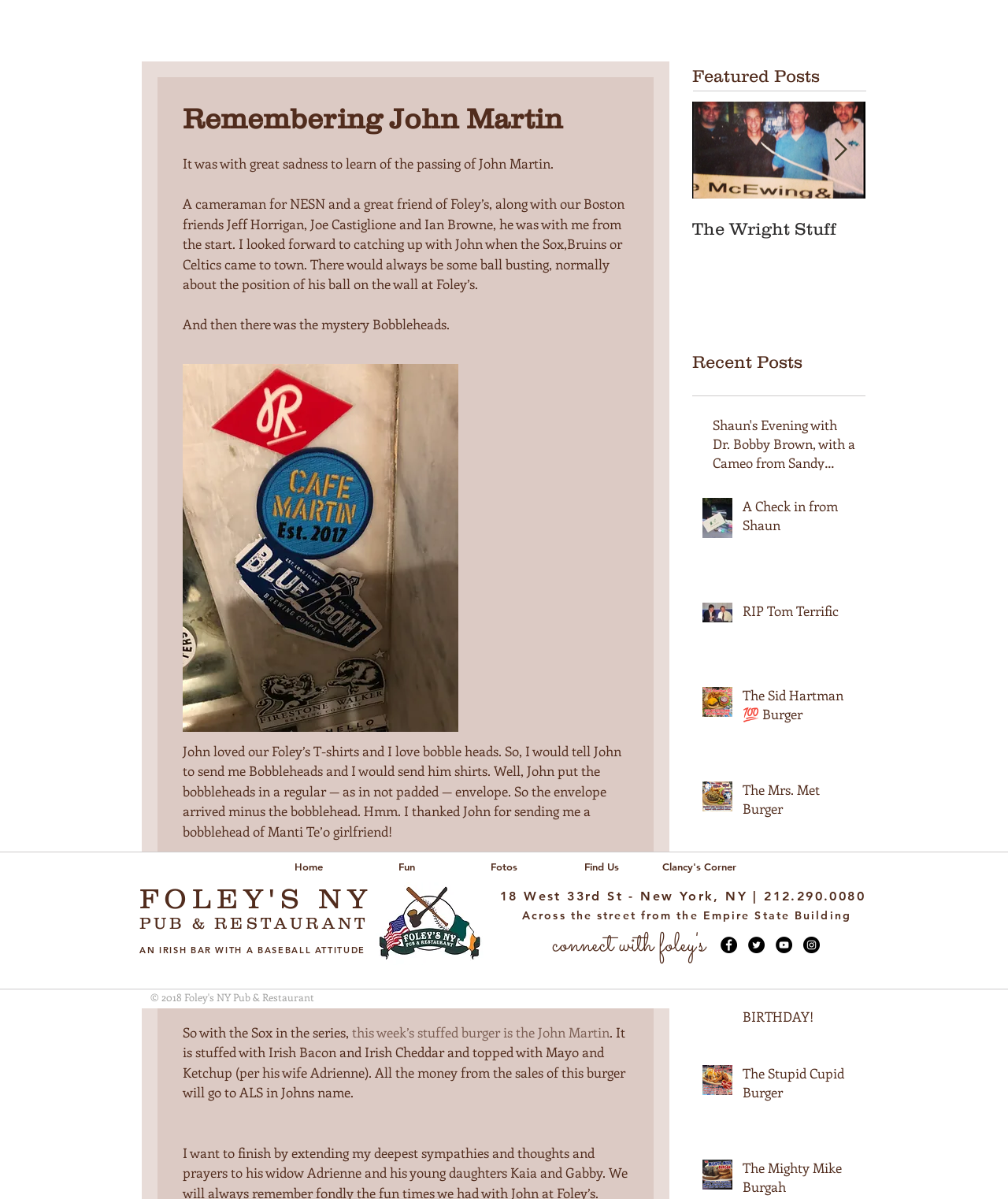Craft a detailed narrative of the webpage's structure and content.

The webpage is a tribute to John Martin, a cameraman for NESN and a friend of Foley's. The page is divided into two main sections. On the left side, there is a heading "Remembering John Martin" followed by a series of paragraphs describing John's life, his friendship with the author, and his struggles with ALS. The text is accompanied by a button and several links.

On the right side, there are three headings: "Featured Posts", "Recent Posts", and "connect with foley's". Under "Featured Posts", there is a list of posts with images and links. Under "Recent Posts", there are several generic posts with images and links, each with a title and a brief description. The posts are arranged in a vertical column, with the most recent post at the top.

At the bottom of the page, there is a navigation menu with links to "Home", "Fun", "Fotos", "Find Us", and "Clancy's Corner". There is also a section with links to Foley's NY Pub & Restaurant, including an image and a link to the restaurant's website. Additionally, there is a section with social media links to Facebook, Twitter, YouTube, and Instagram.

Overall, the webpage is a heartfelt tribute to John Martin, with a mix of personal anecdotes, images, and links to related content.